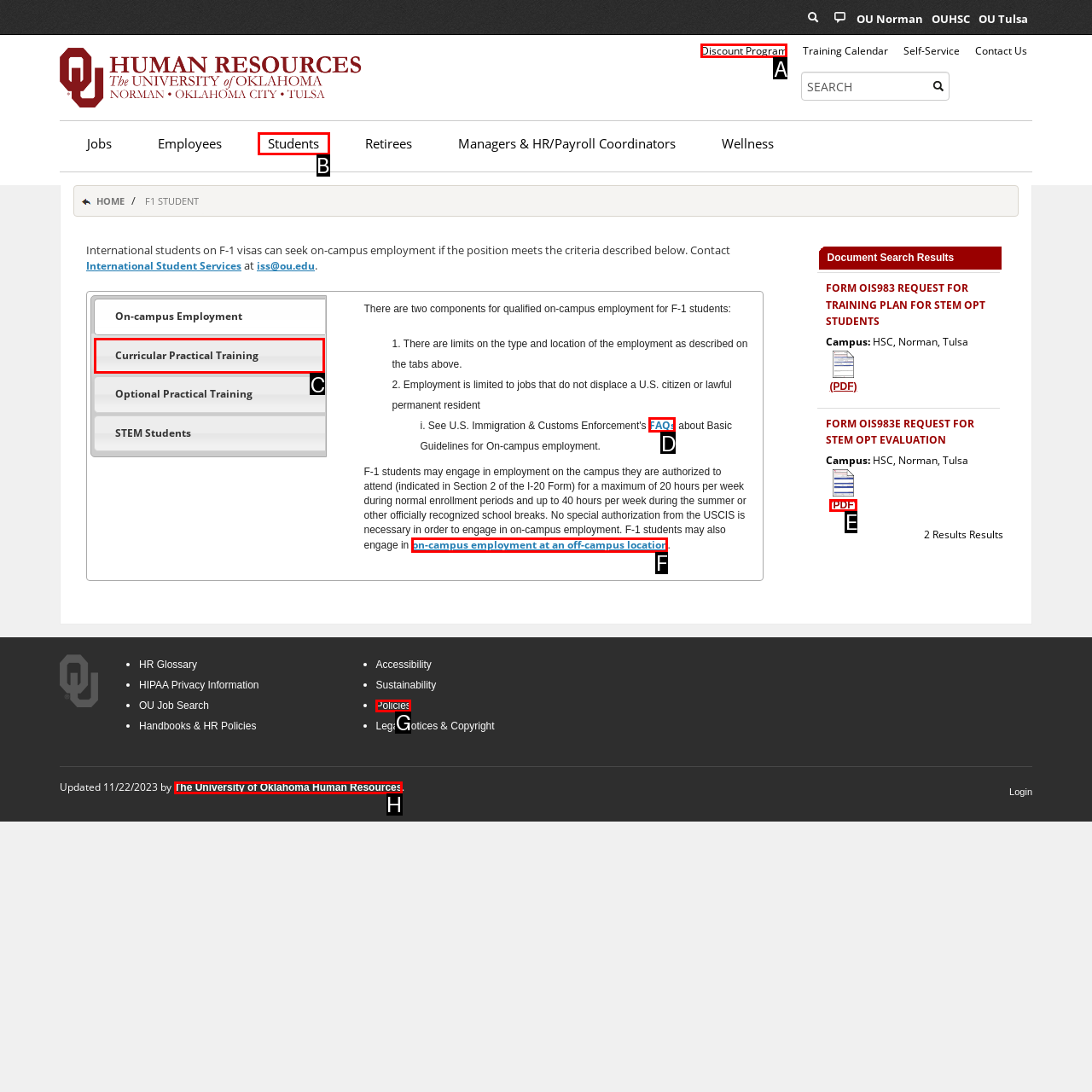What option should you select to complete this task: go to the 'Discount Program' page? Indicate your answer by providing the letter only.

A